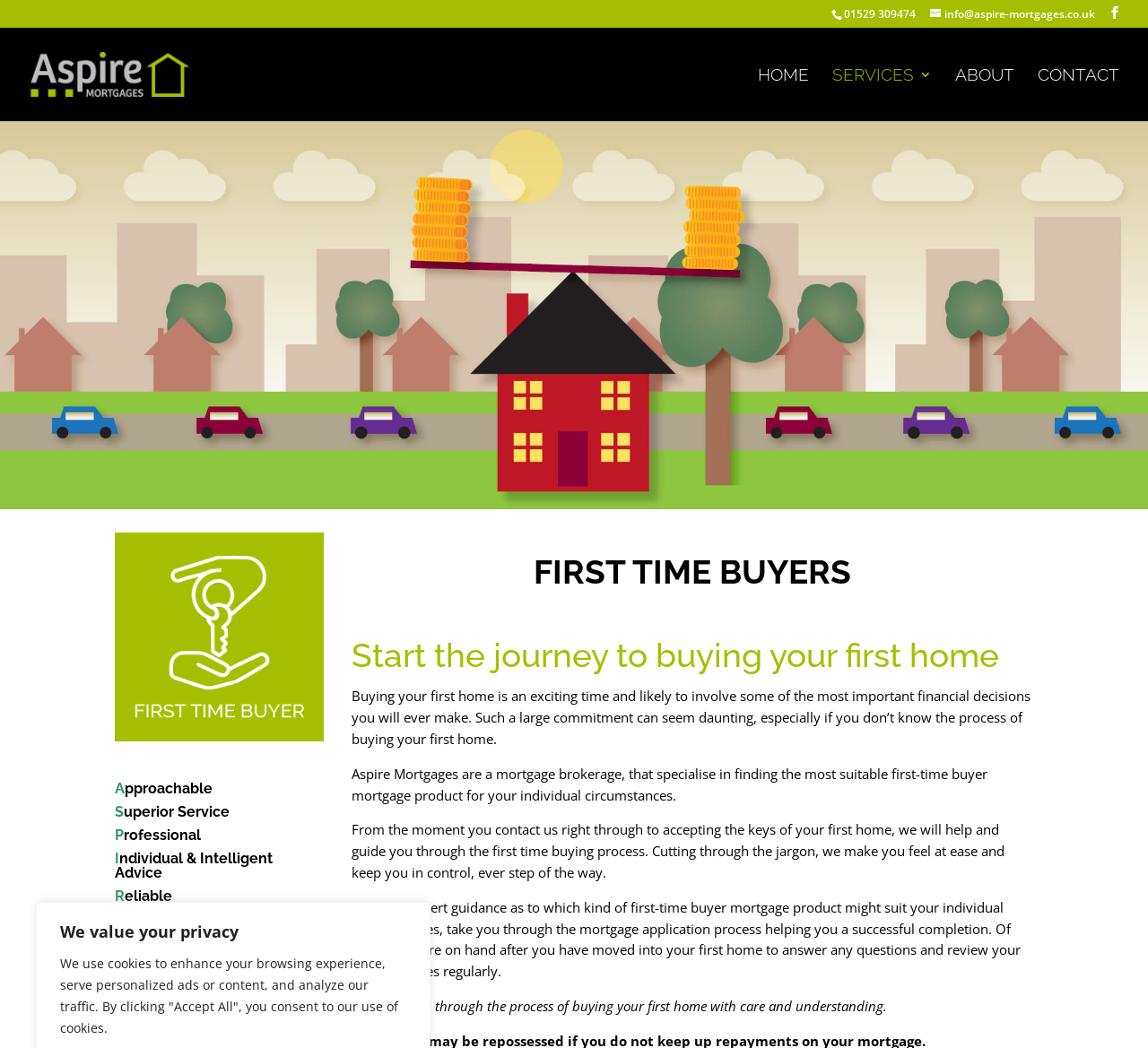Find and extract the text of the primary heading on the webpage.

It is important that you protect you and your property with appropriate cover